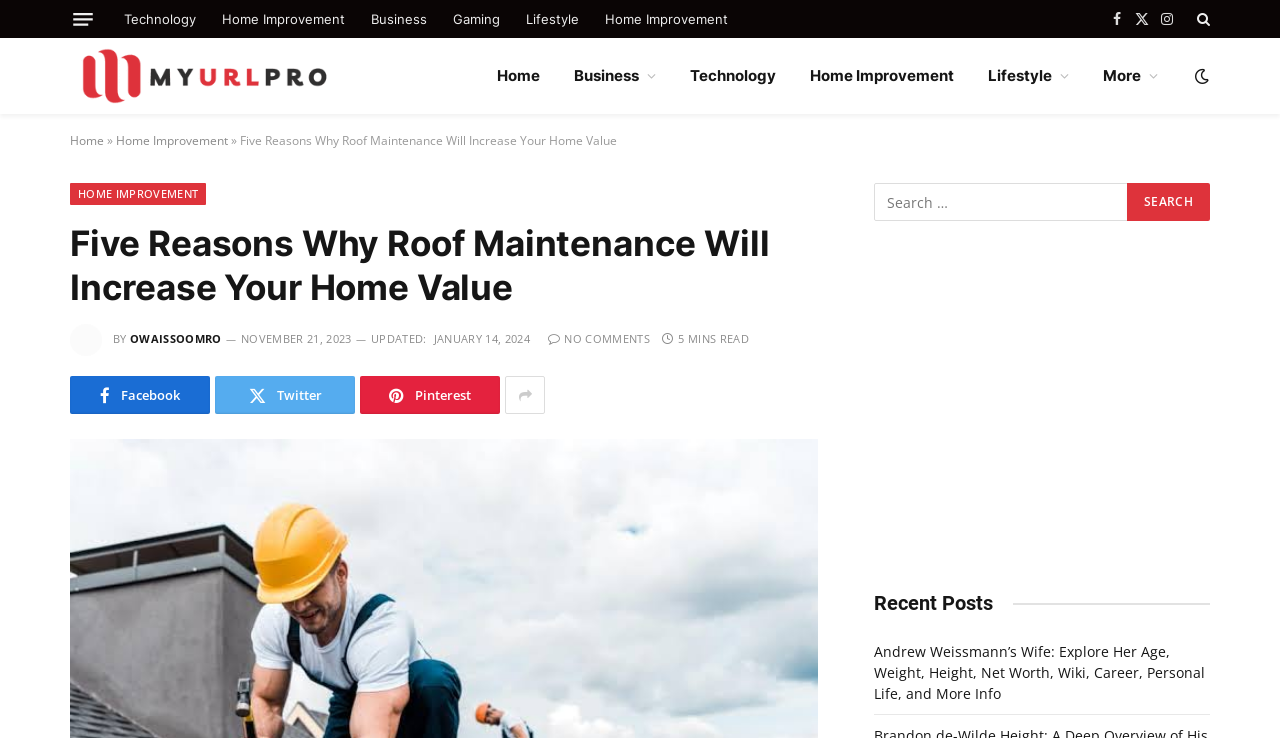What is the social media platform with a bird logo?
Please ensure your answer to the question is detailed and covers all necessary aspects.

I found the social media platform with a bird logo by looking at the links in the sharing section and finding the link ' Twitter' which has a bird logo, indicating that Twitter is the social media platform with a bird logo.